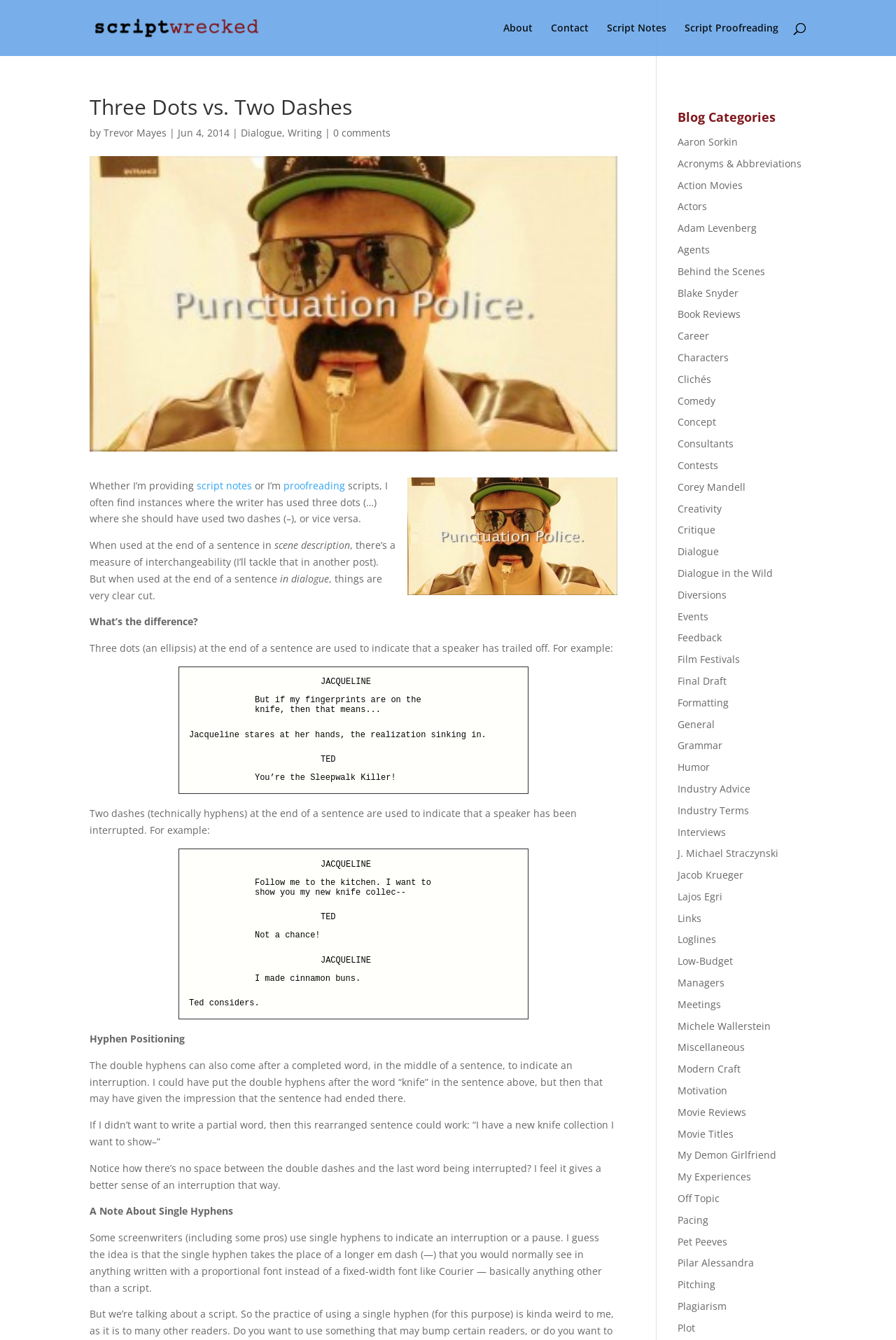Locate the bounding box coordinates of the area to click to fulfill this instruction: "search for something". The bounding box should be presented as four float numbers between 0 and 1, in the order [left, top, right, bottom].

[0.1, 0.0, 0.9, 0.001]